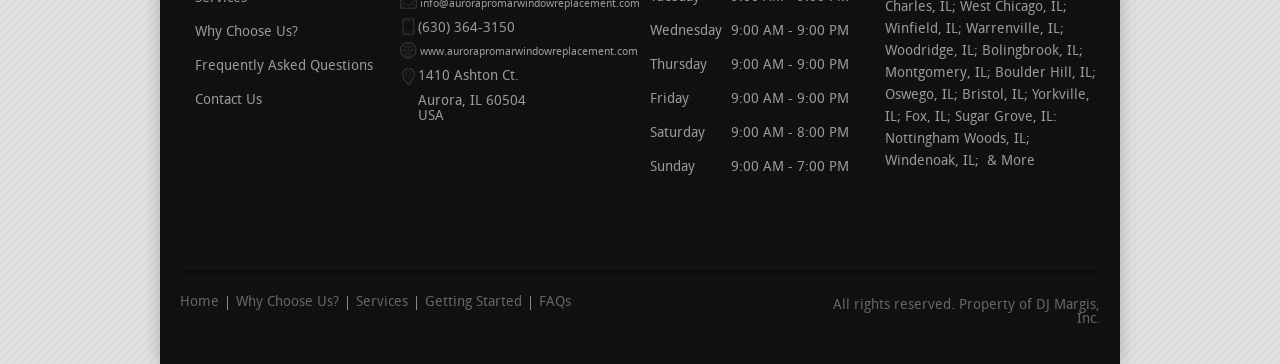Using the given description, provide the bounding box coordinates formatted as (top-left x, top-left y, bottom-right x, bottom-right y), with all values being floating point numbers between 0 and 1. Description: Why Choose Us?

[0.178, 0.813, 0.272, 0.852]